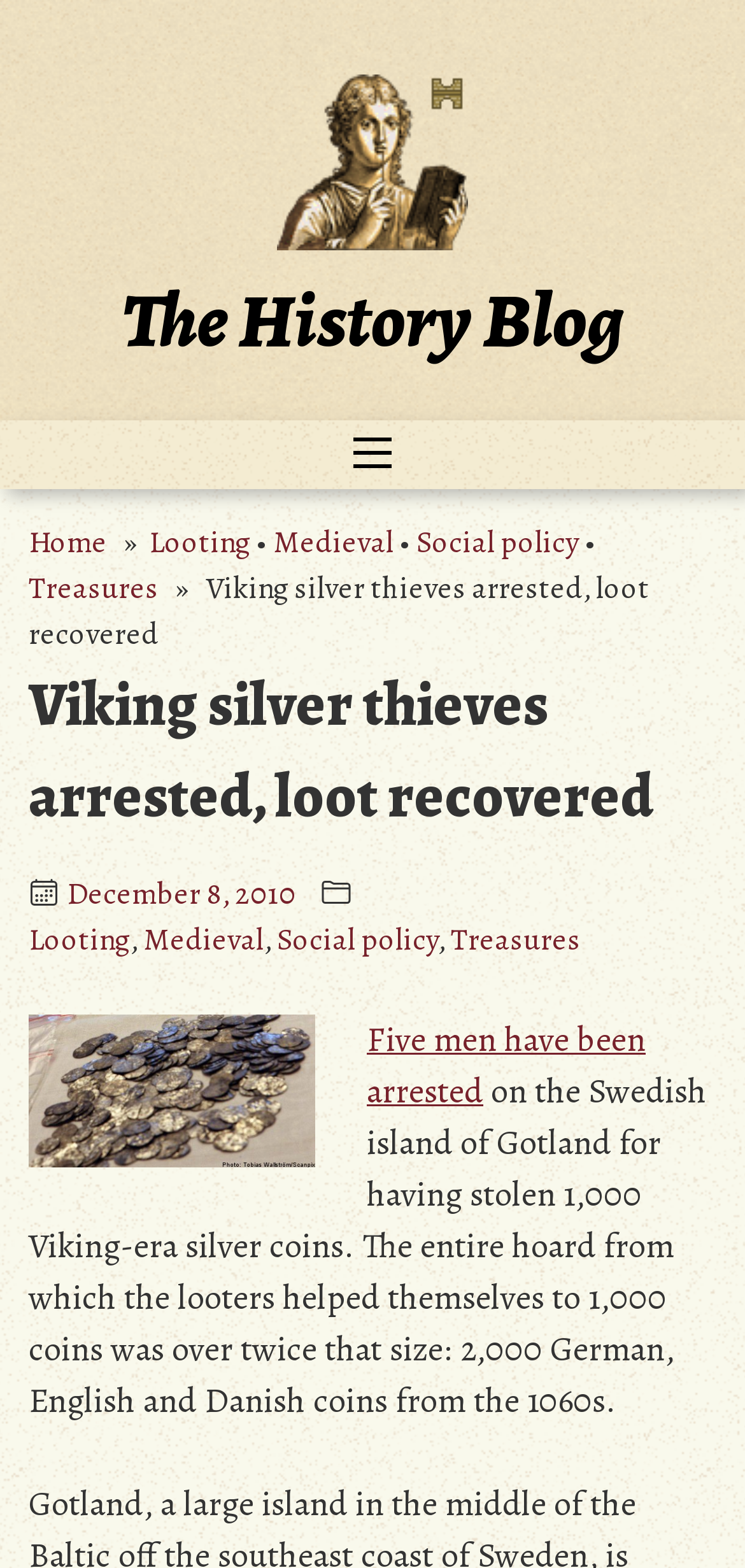Please determine the bounding box coordinates of the section I need to click to accomplish this instruction: "Read more about 'Looting'".

[0.2, 0.333, 0.336, 0.359]